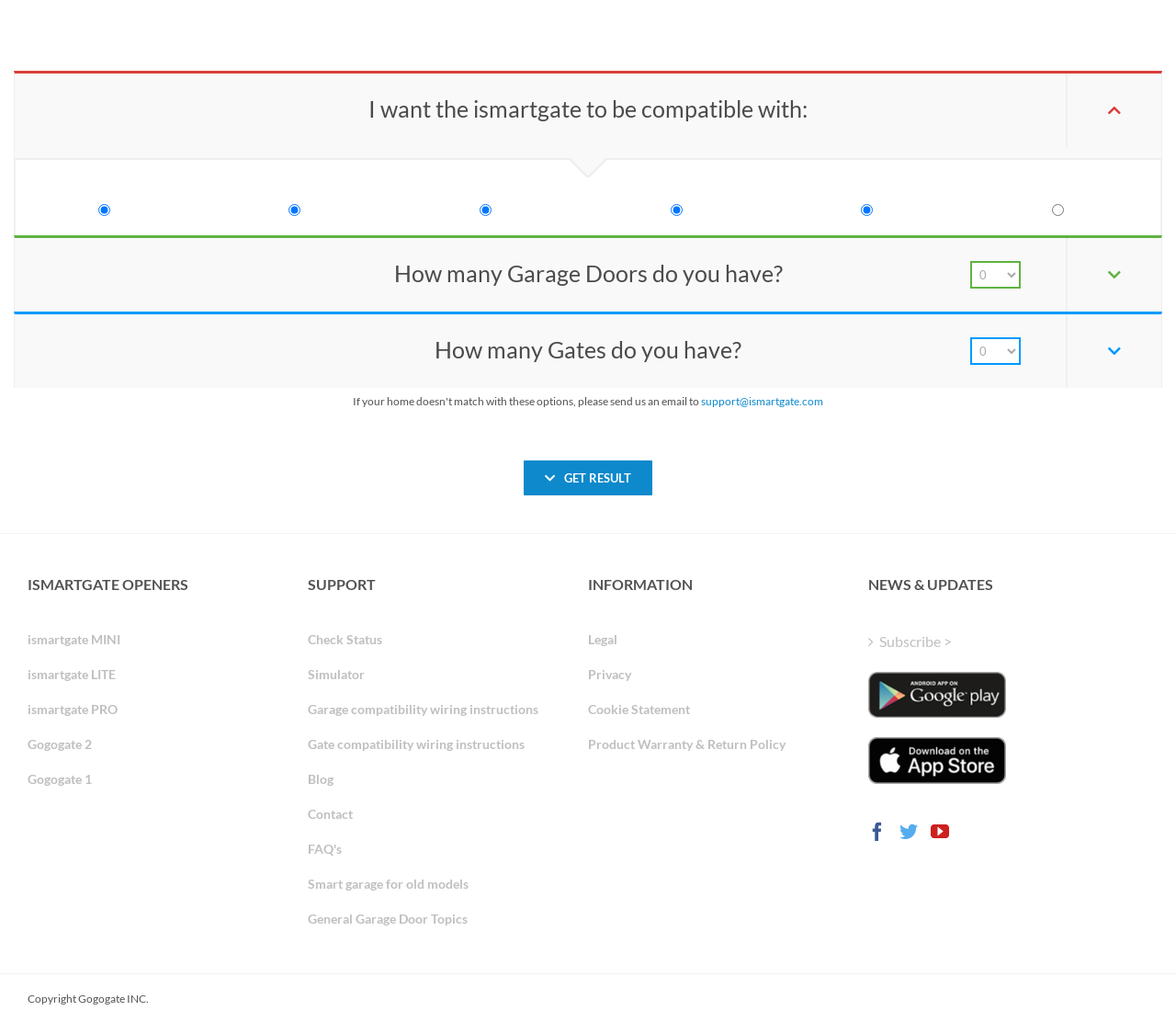Using the elements shown in the image, answer the question comprehensively: How many options are available for garage door opener compatibility?

The number of options available for garage door opener compatibility can be determined by counting the number of radio buttons and their corresponding images and text. There are 6 options available, which are Apple Homekit, Amazon Alexa, Google assistant, SmartThings, IFTTT, and None.